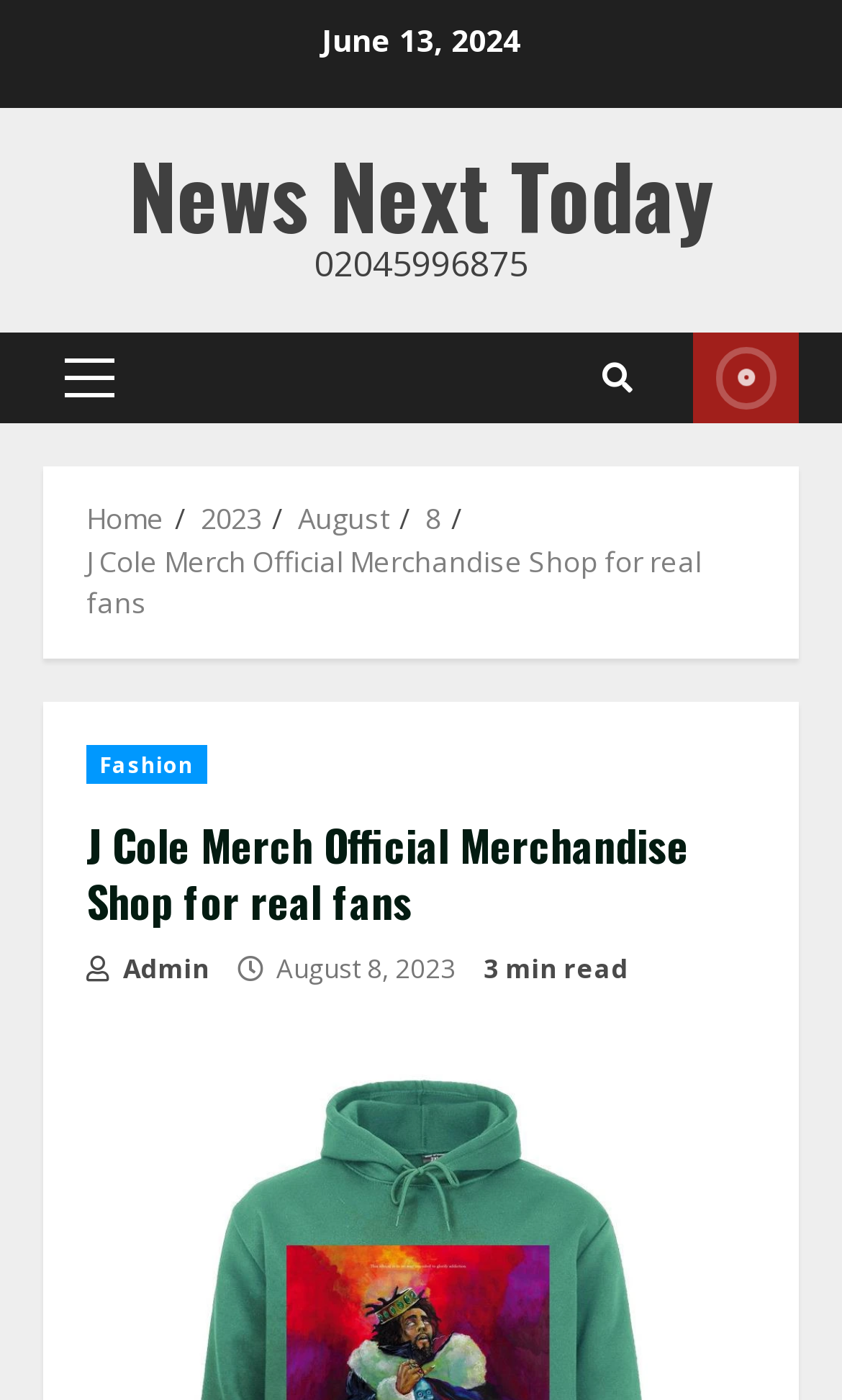What is the category of merchandise?
Answer briefly with a single word or phrase based on the image.

Fashion